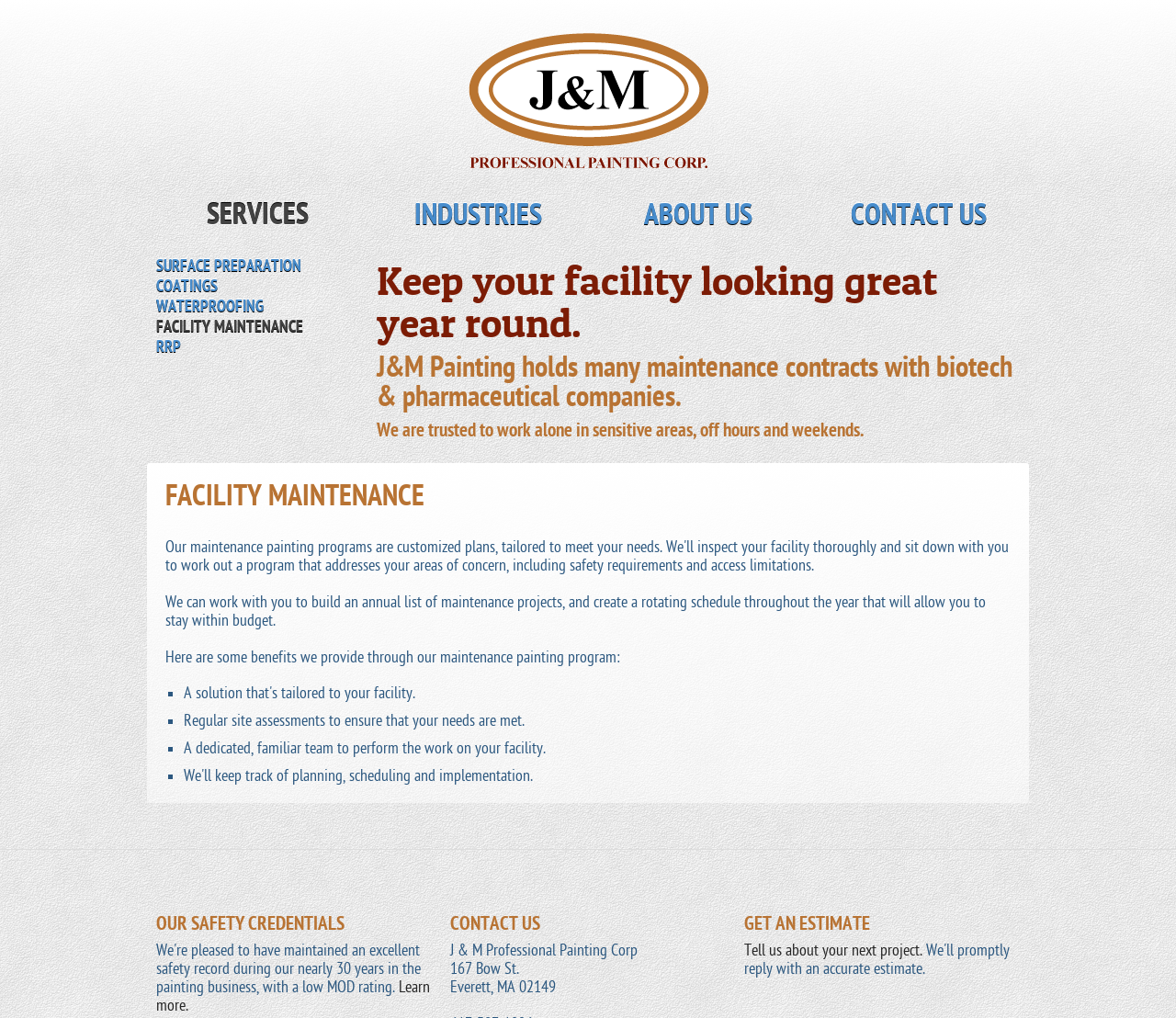Locate the bounding box coordinates of the UI element described by: "SURFACE PREPARATION". Provide the coordinates as four float numbers between 0 and 1, formatted as [left, top, right, bottom].

[0.133, 0.252, 0.256, 0.271]